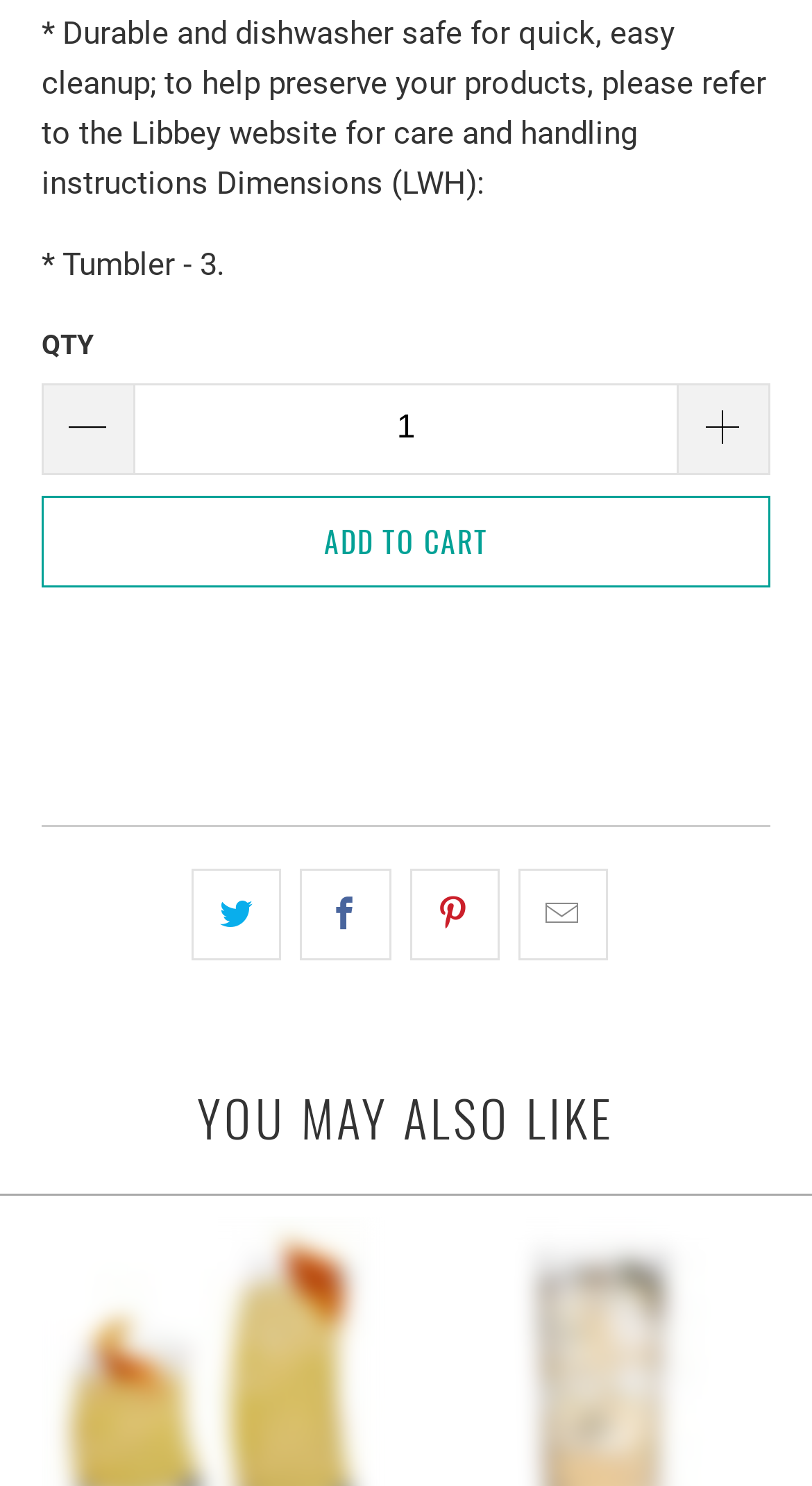How many social media links are present?
Based on the image, give a one-word or short phrase answer.

4